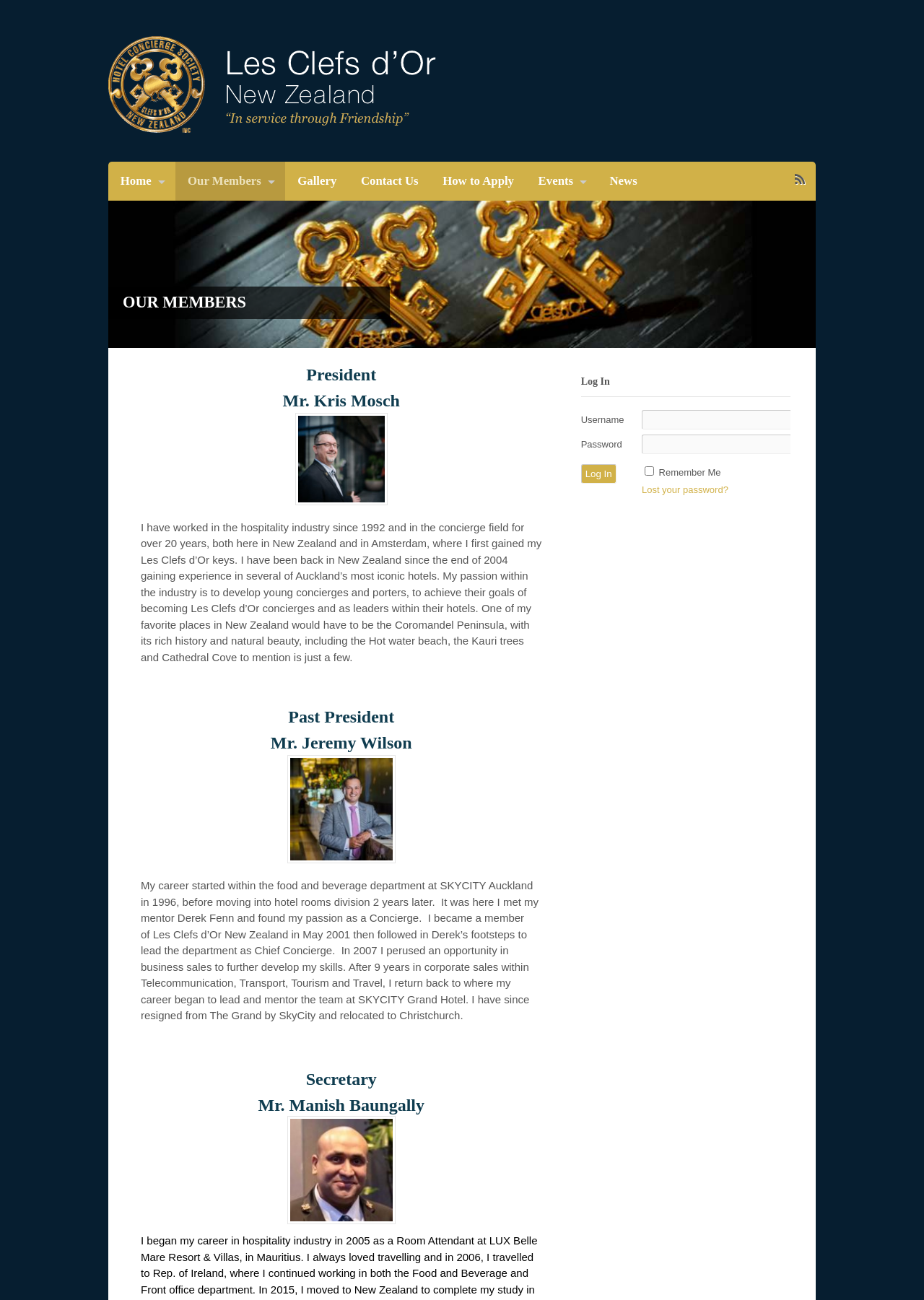Please specify the bounding box coordinates of the clickable section necessary to execute the following command: "Enter username".

[0.694, 0.316, 0.857, 0.331]